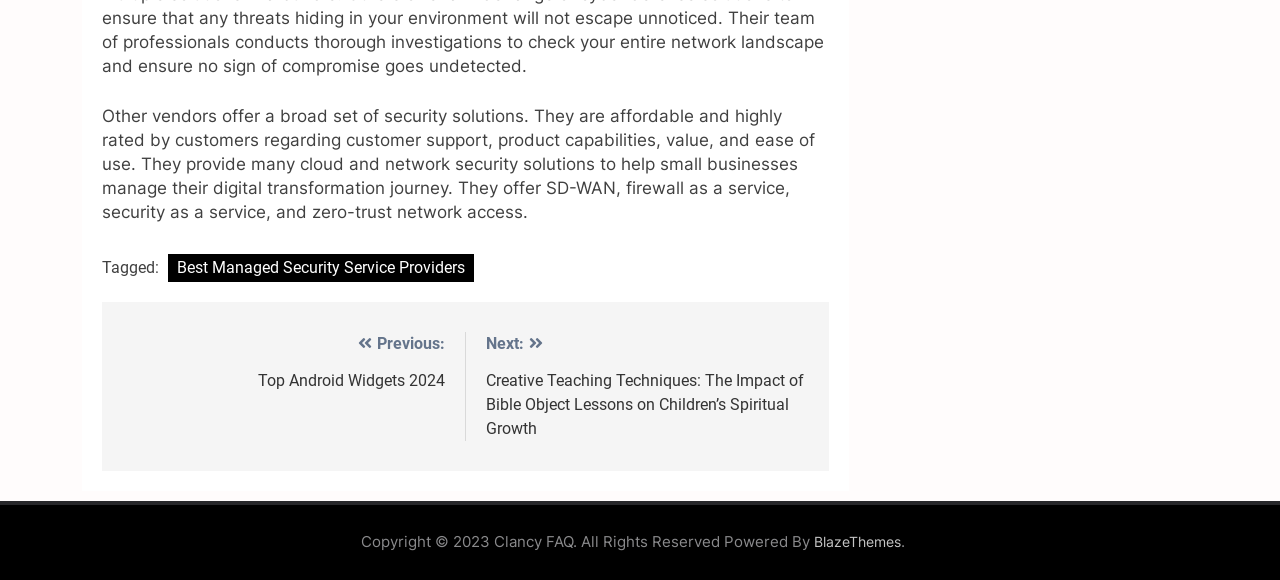Please reply to the following question using a single word or phrase: 
What is the previous post about?

Android Widgets 2024